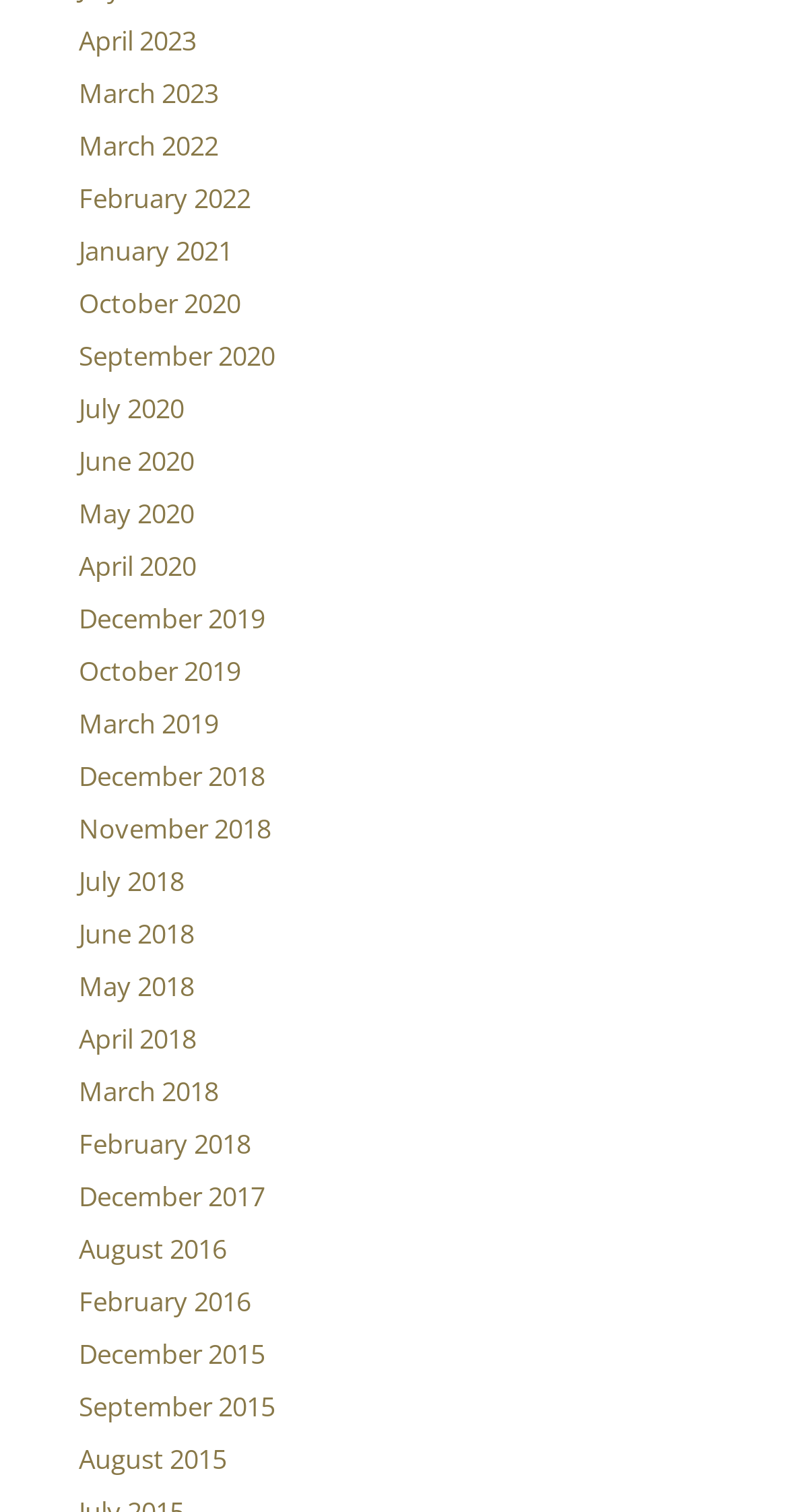Give a one-word or one-phrase response to the question:
What is the most recent month listed?

April 2023